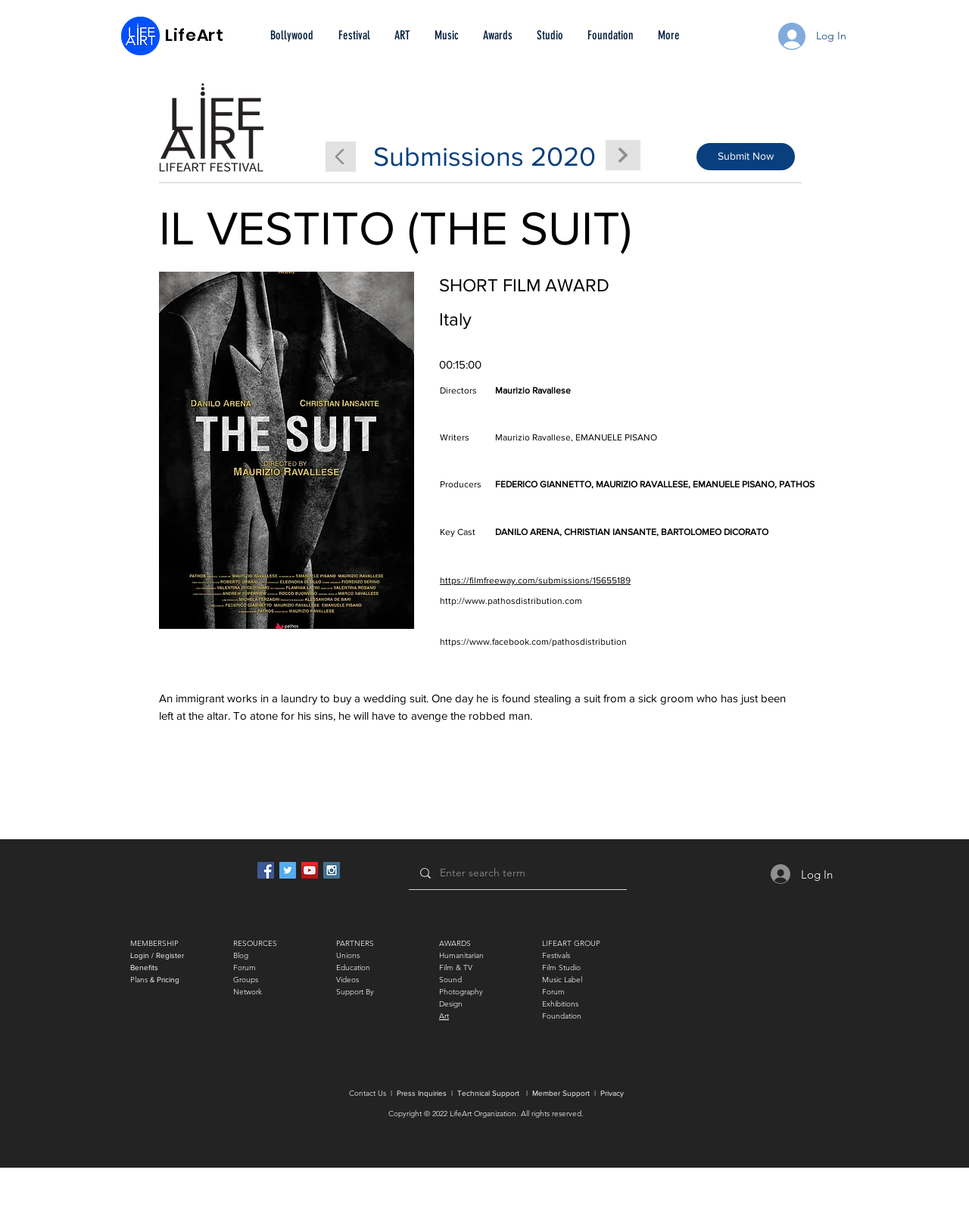Determine the bounding box coordinates of the clickable element to complete this instruction: "Submit a film to the festival". Provide the coordinates in the format of four float numbers between 0 and 1, [left, top, right, bottom].

[0.719, 0.116, 0.82, 0.138]